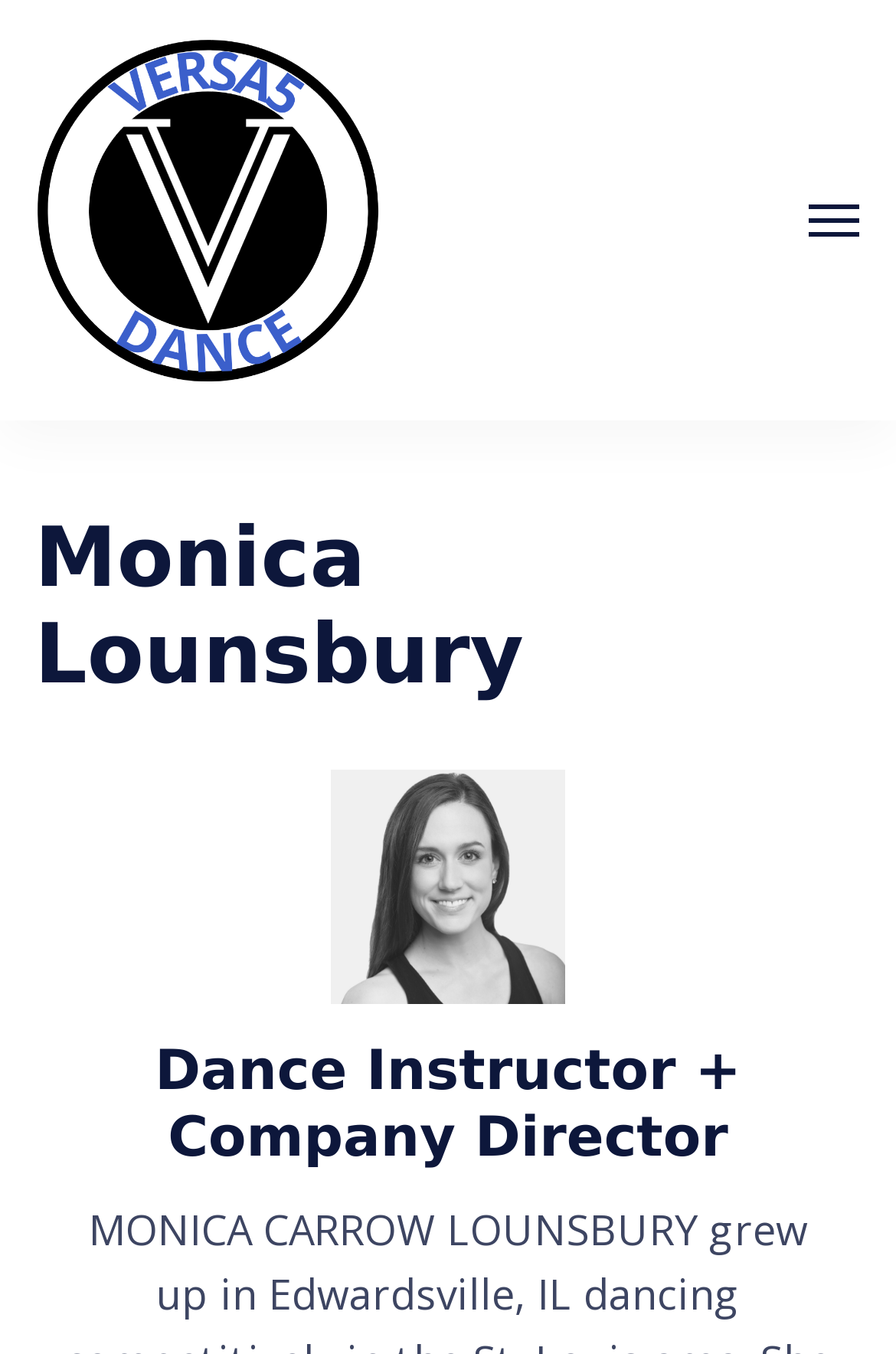Give a detailed explanation of the elements present on the webpage.

The webpage is about Monica Lounsbury, a dance instructor and company director. At the top left, there is a link and an image with the text "VERSA5", which is likely a logo or a brand name. Below this, there is another link with the same text "VERSA5". 

To the right of these links, there is a static text that explains what VERSA5 stands for: "Visually Educate Rhythm Space & Alignment". 

On the top right, there is a button labeled "Open", which is not expanded. This button contains an image, but its purpose is unclear. 

Below the "VERSA5" links, there is a header section that spans the entire width of the page. This section contains a heading with the name "Monica Lounsbury". 

Further down, there is a figure, likely an image, positioned to the right of center. Below this figure, there is a heading that describes Monica Lounsbury's profession: "Dance Instructor + Company Director".